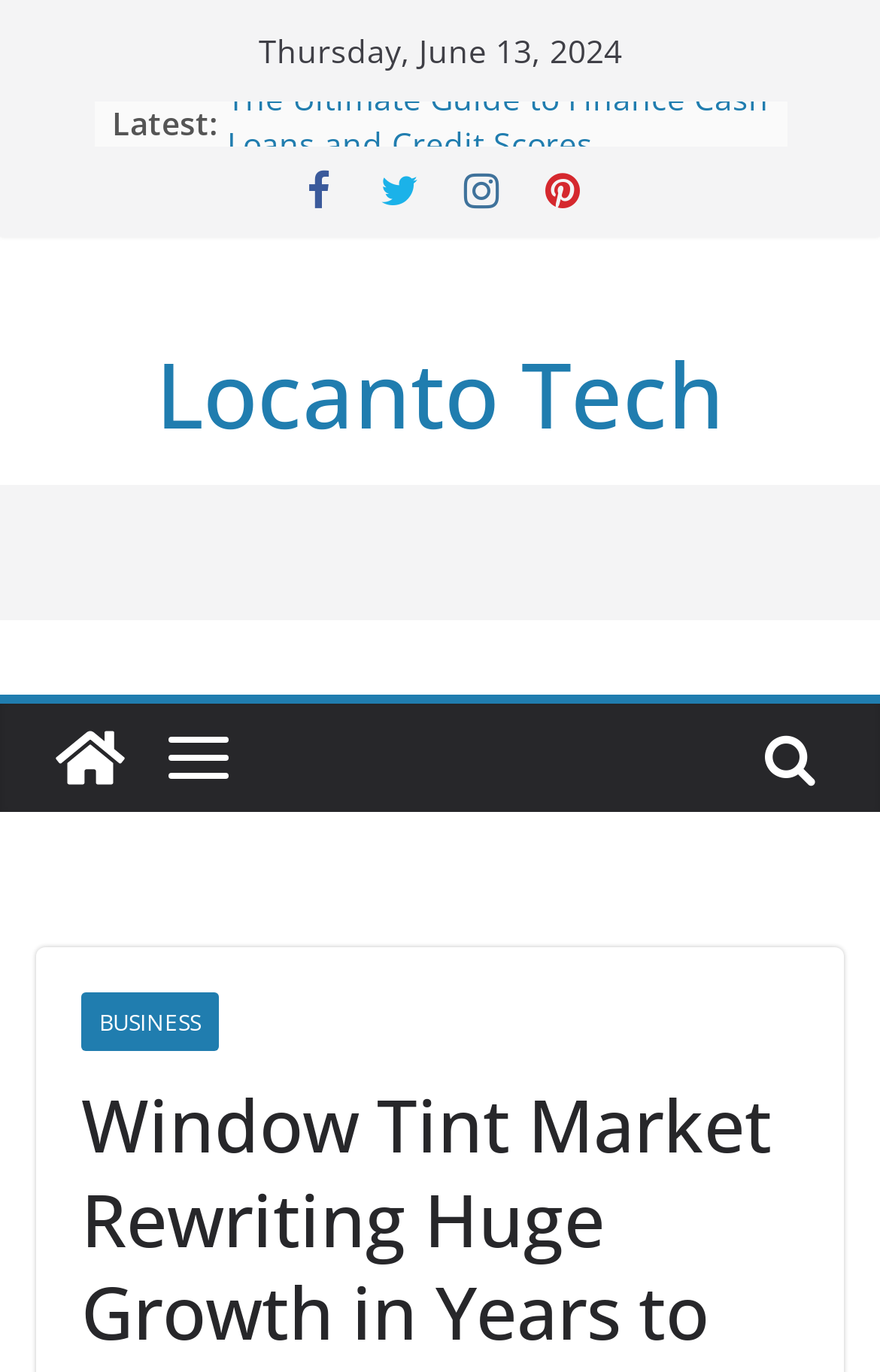Explain in detail what you observe on this webpage.

The webpage appears to be a news or blog website, with a focus on various topics. At the top, there is a date displayed, "Thursday, June 13, 2024", followed by a "Latest:" label. Below this, there is a list of news articles or blog posts, each preceded by a bullet point. The articles have titles such as "Transform Your Face: Buccal fat removal in Abu Dhabi", "The Ultimate Guide to Finance Cash Loans and Credit Scores", and "Confectionery Packaging Market Global Industry Growth, Share, Size, Regional Industry Overview and Forecast Report".

To the right of the list, there are four social media icons, represented by Unicode characters. Above the list, there is a heading "Locanto Tech" with a link to the same title. Below the list, there is another instance of the "Locanto Tech" link, accompanied by two images on either side.

On the bottom right, there is a link to a "BUSINESS" section. The webpage also has a meta description that mentions window tinting, UV protection, and heat reduction, but this content is not immediately visible on the page.